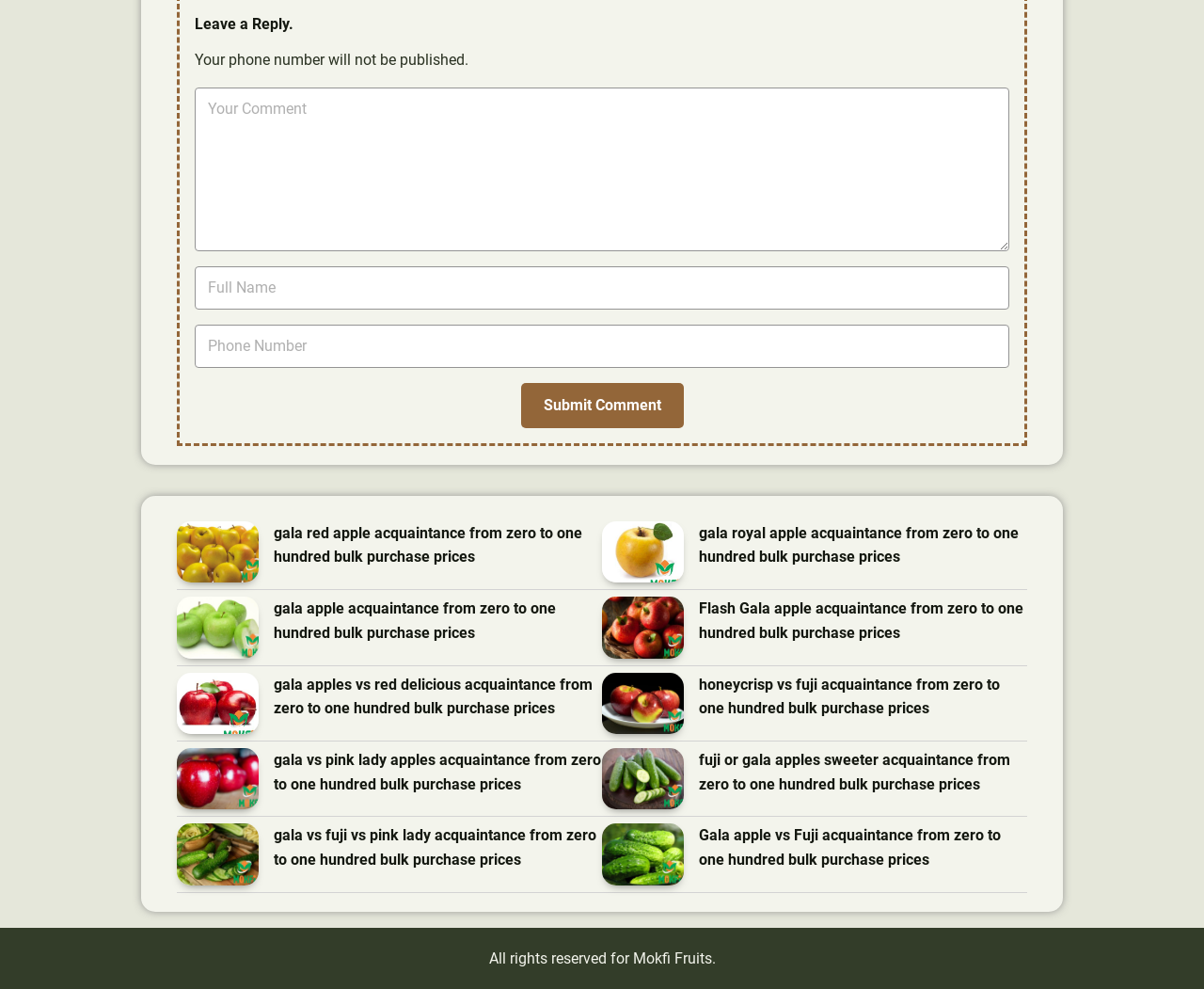Identify the bounding box coordinates of the clickable region required to complete the instruction: "View Services". The coordinates should be given as four float numbers within the range of 0 and 1, i.e., [left, top, right, bottom].

None